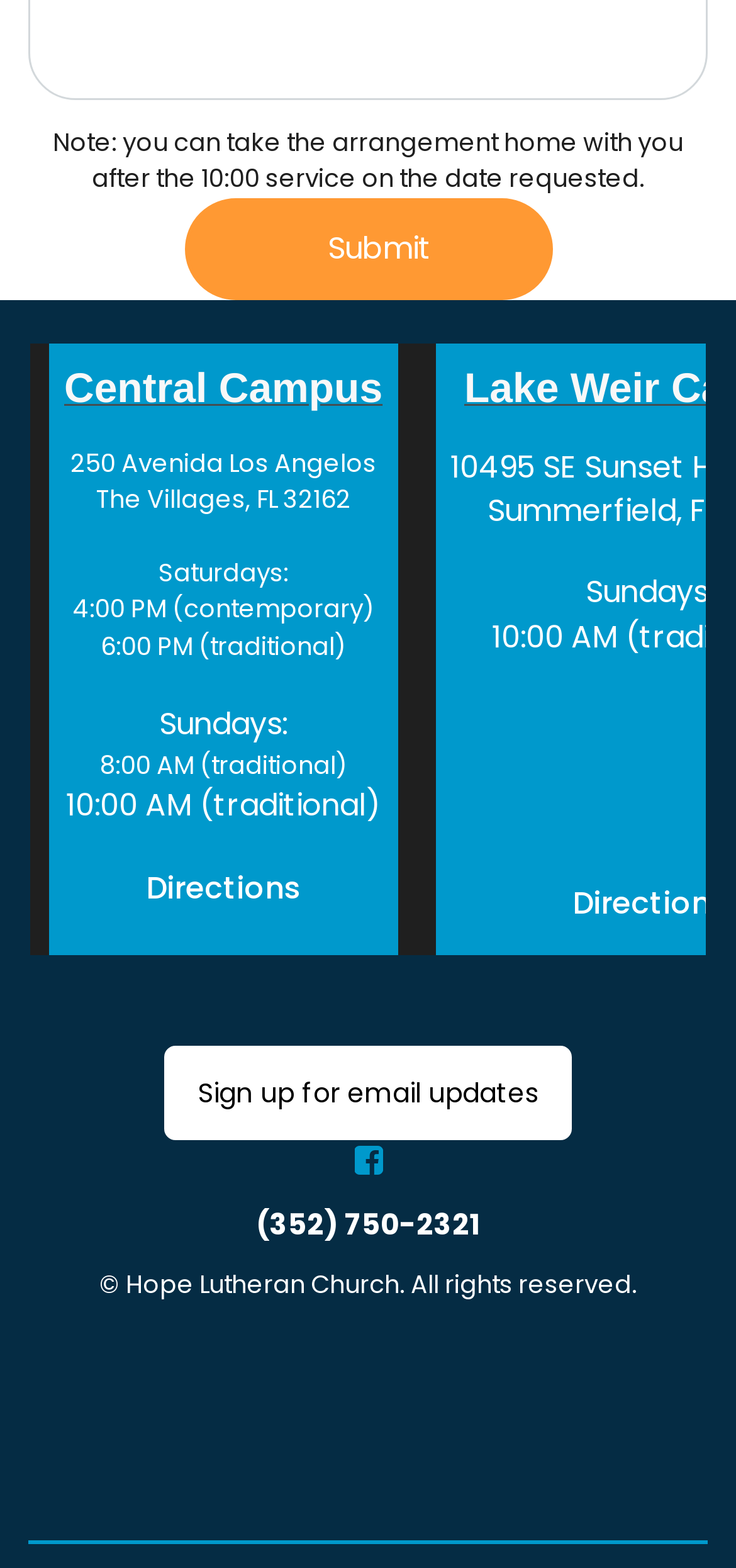Using the webpage screenshot, locate the HTML element that fits the following description and provide its bounding box: "Sign up for email updates".

[0.223, 0.669, 0.777, 0.729]